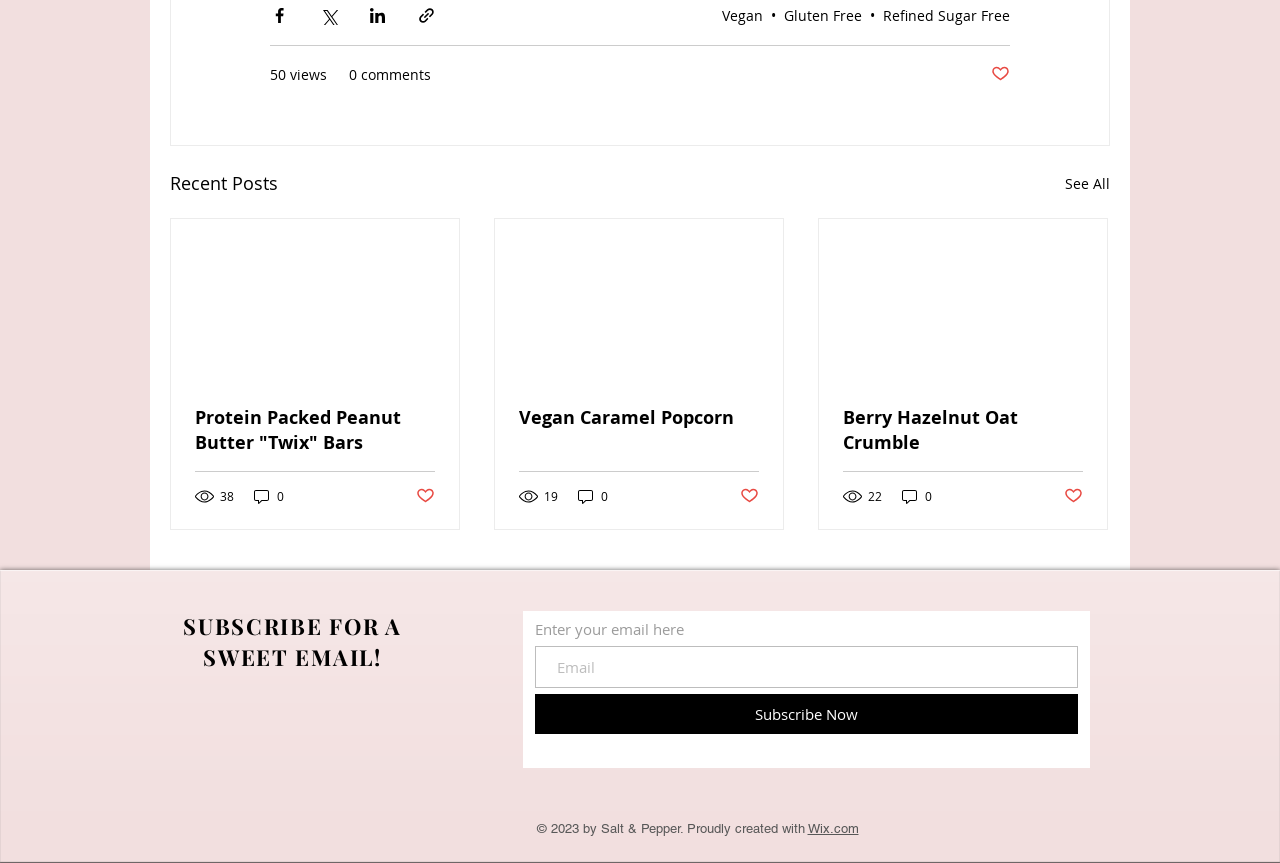Can you find the bounding box coordinates for the element that needs to be clicked to execute this instruction: "View recent posts"? The coordinates should be given as four float numbers between 0 and 1, i.e., [left, top, right, bottom].

[0.133, 0.196, 0.217, 0.23]